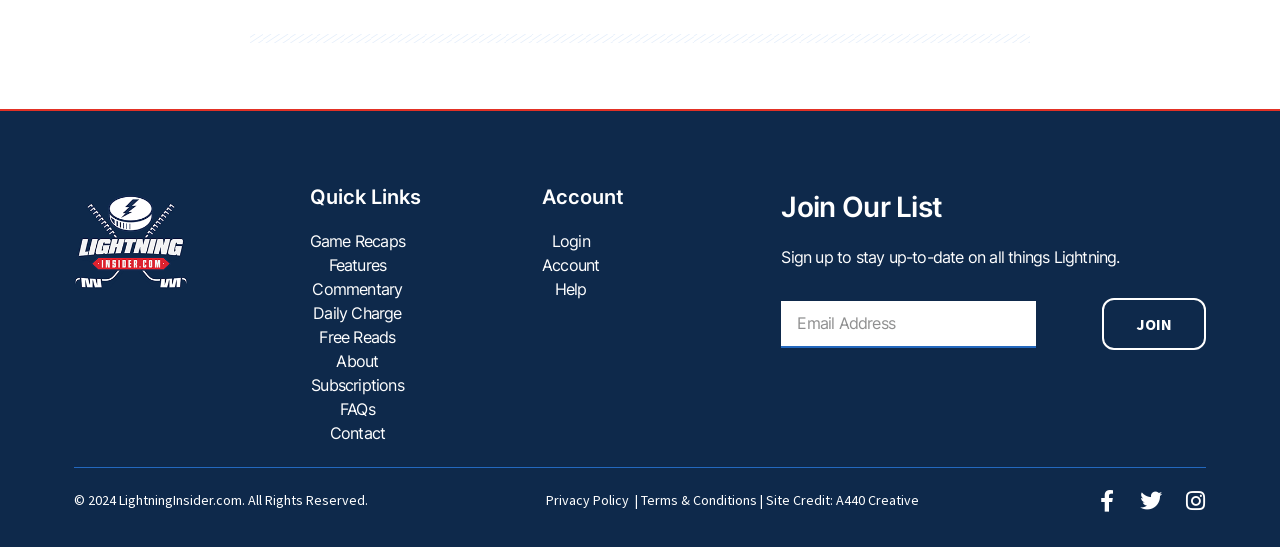Determine the bounding box coordinates of the clickable element to achieve the following action: 'Click on the 'Login' link'. Provide the coordinates as four float values between 0 and 1, formatted as [left, top, right, bottom].

[0.424, 0.418, 0.468, 0.462]